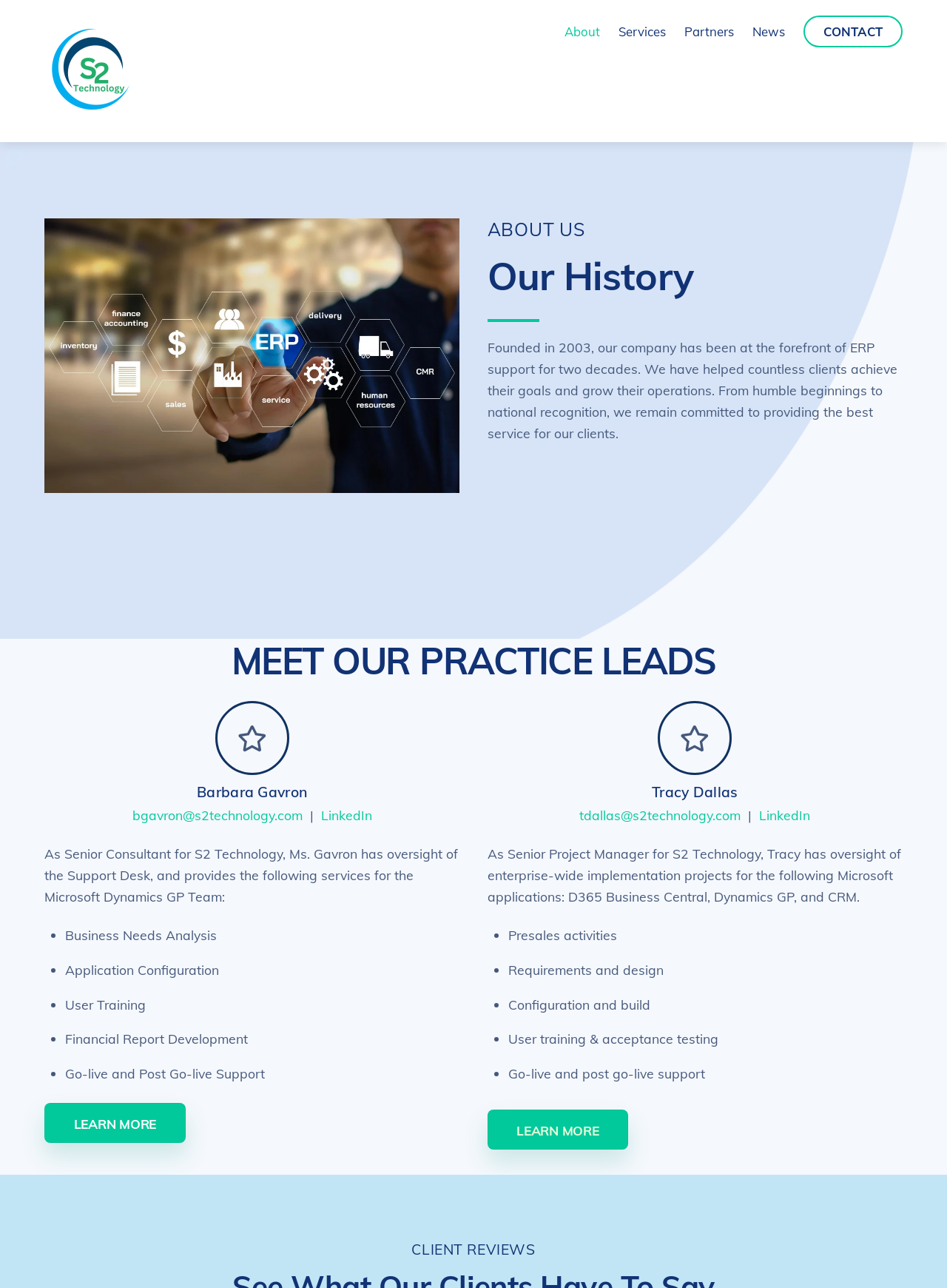What is the role of Barbara Gavron?
Respond to the question with a well-detailed and thorough answer.

Barbara Gavron is a Senior Consultant for S2 Technology, which is mentioned in the heading 'Barbara Gavron' and also in the description of her services provided for the Microsoft Dynamics GP Team.